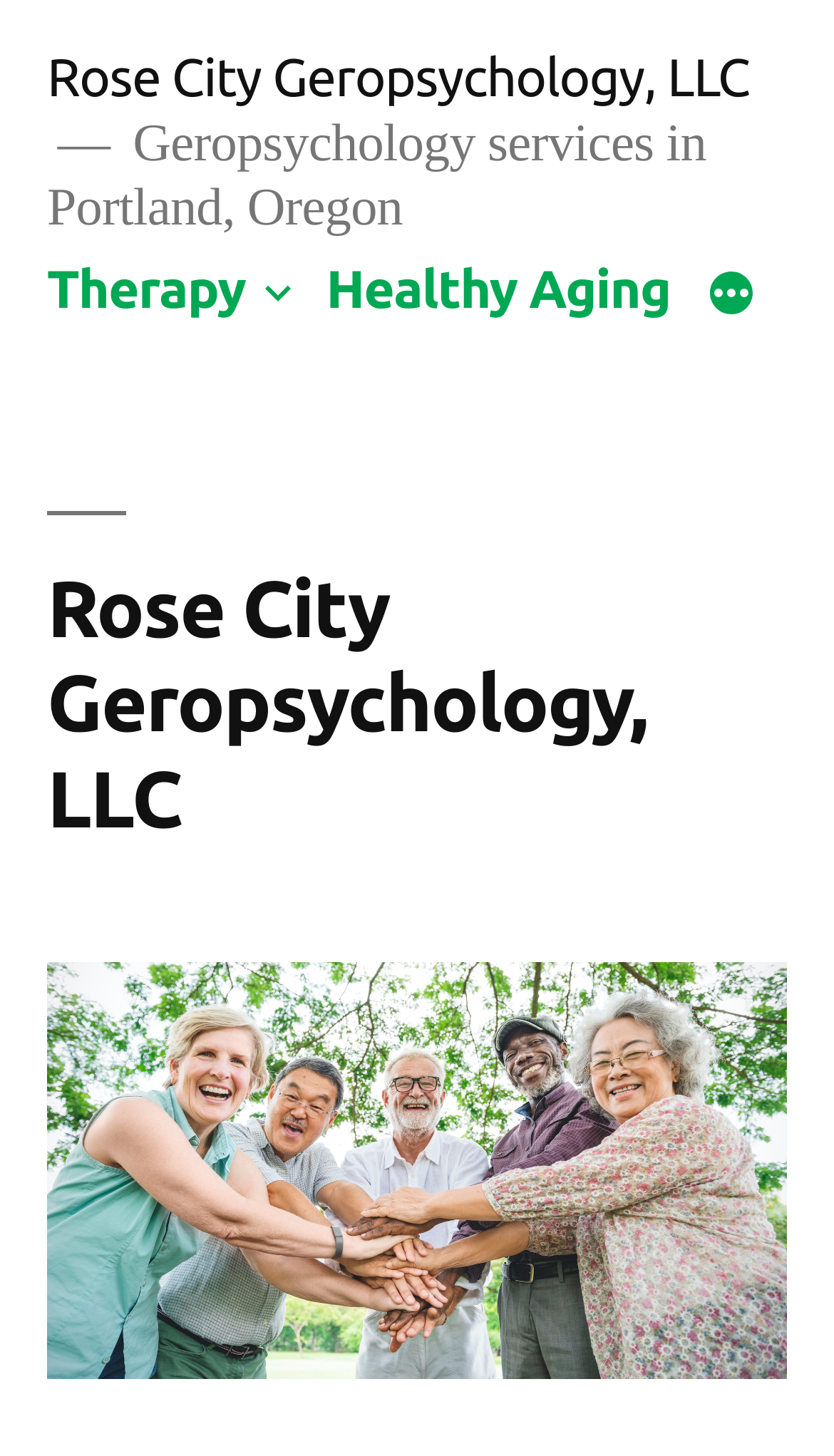Construct a comprehensive description capturing every detail on the webpage.

The webpage is about Rose City Geropsychology, LLC, a geropsychology service provider in Portland, Oregon. At the top-left corner, there is a link to the company's homepage with the text "Rose City Geropsychology, LLC". Next to it, there is a brief description of the service, "Geropsychology services in Portland, Oregon".

Below the company name and description, there is a top menu navigation bar with three main links: "Therapy", "Healthy Aging", and "More". The "More" link has a dropdown menu. The menu bar spans almost the entire width of the page.

Further down, there is a large header section that takes up most of the page's width and about a quarter of its height. The header section contains the company name "Rose City Geropsychology, LLC" in a prominent heading. Below the header, there is a large figure or image that occupies the remaining space on the page.